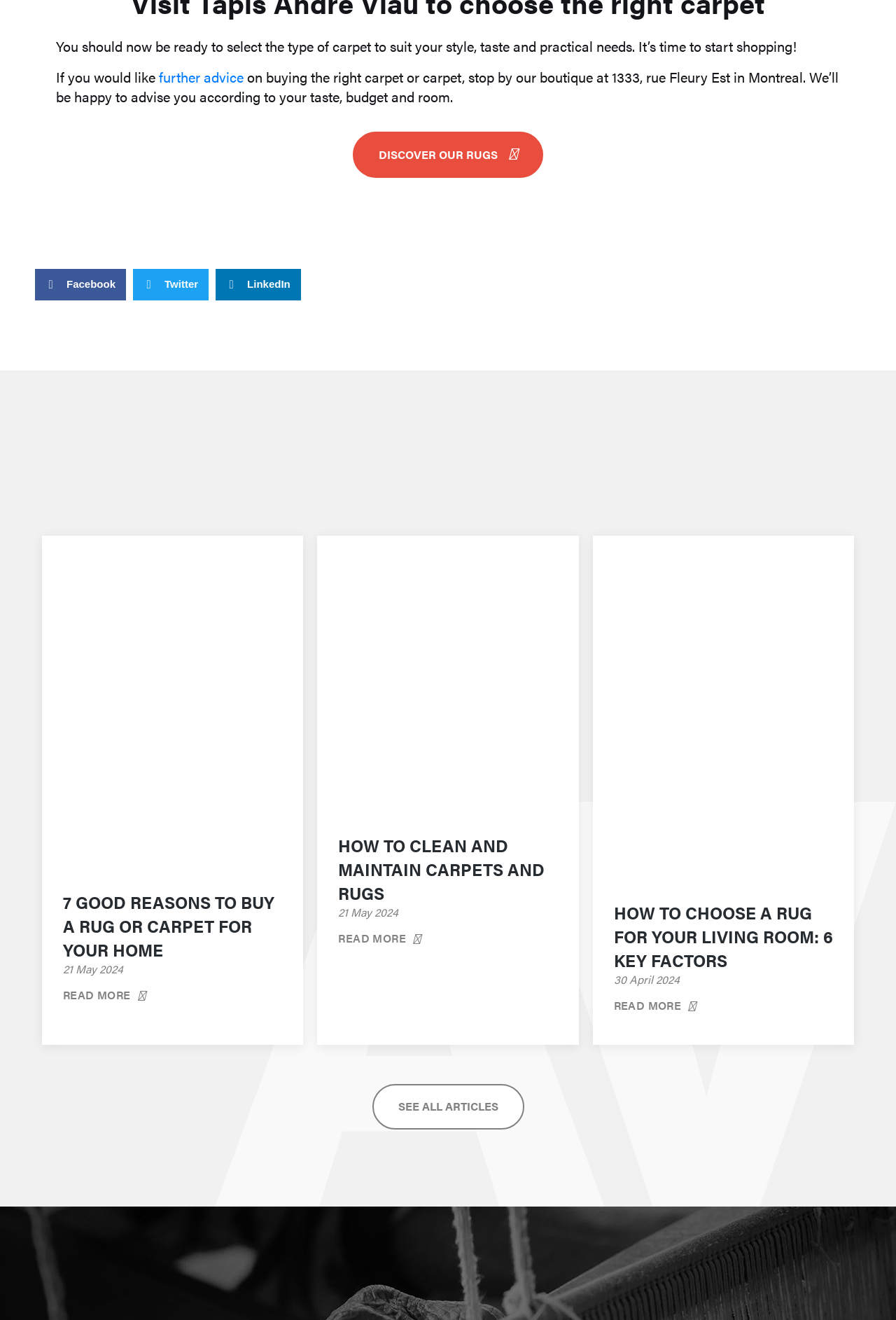Could you locate the bounding box coordinates for the section that should be clicked to accomplish this task: "Read more about 'How to Clean and Maintain Carpets and Rugs'".

[0.378, 0.705, 0.622, 0.717]